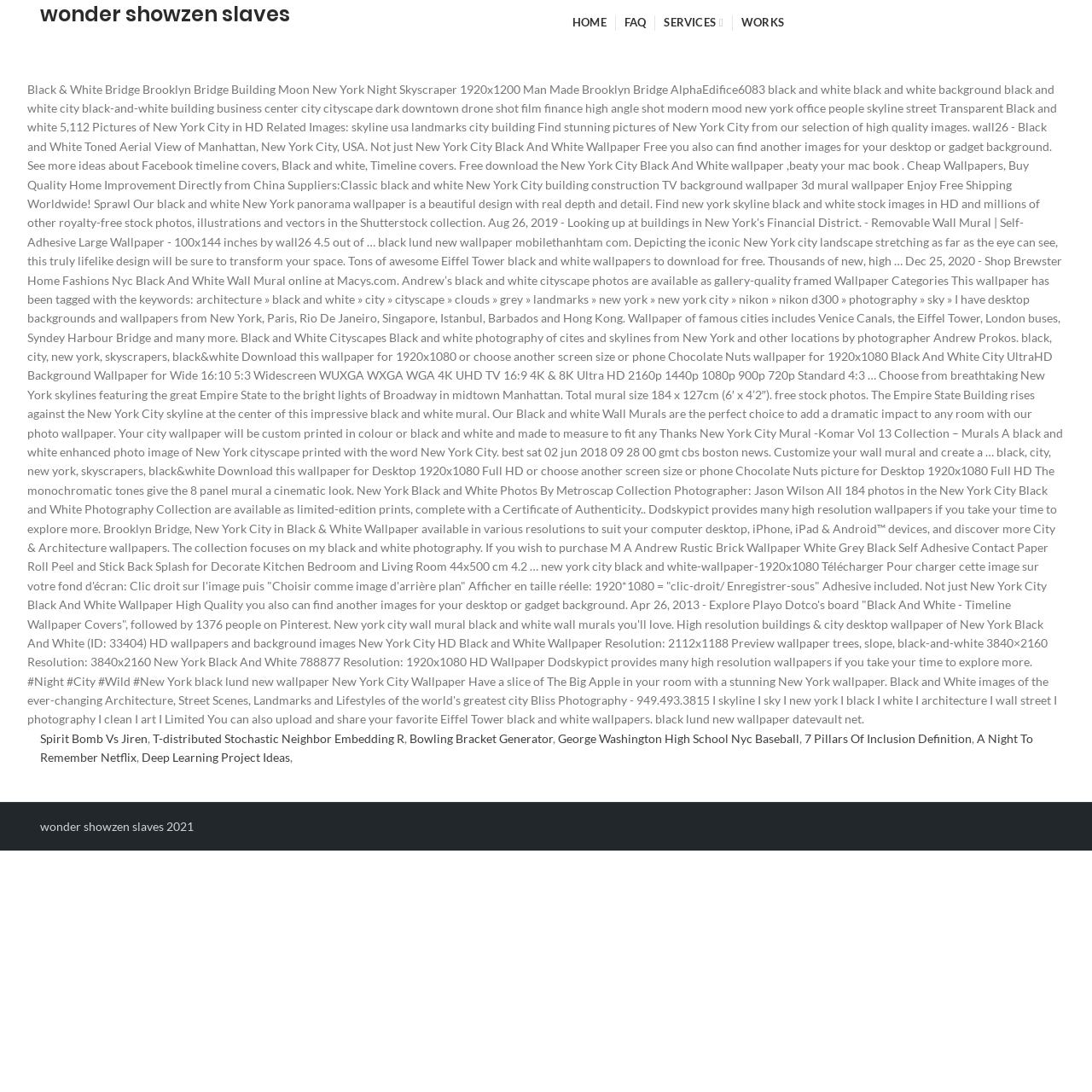Specify the bounding box coordinates of the element's region that should be clicked to achieve the following instruction: "click on WORKS link". The bounding box coordinates consist of four float numbers between 0 and 1, in the format [left, top, right, bottom].

[0.671, 0.005, 0.726, 0.037]